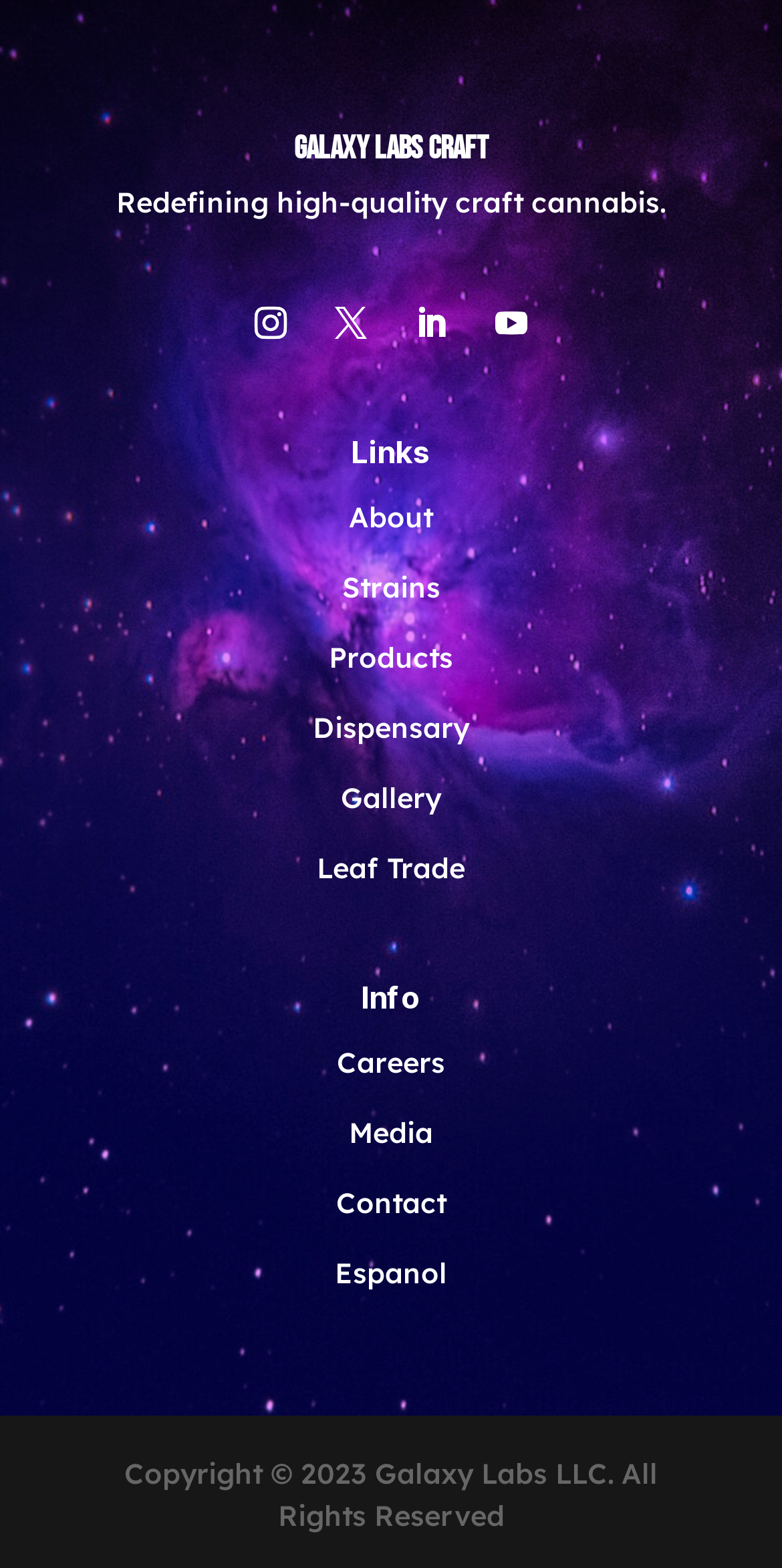Respond to the following query with just one word or a short phrase: 
What is the name of the company?

Galaxy Labs